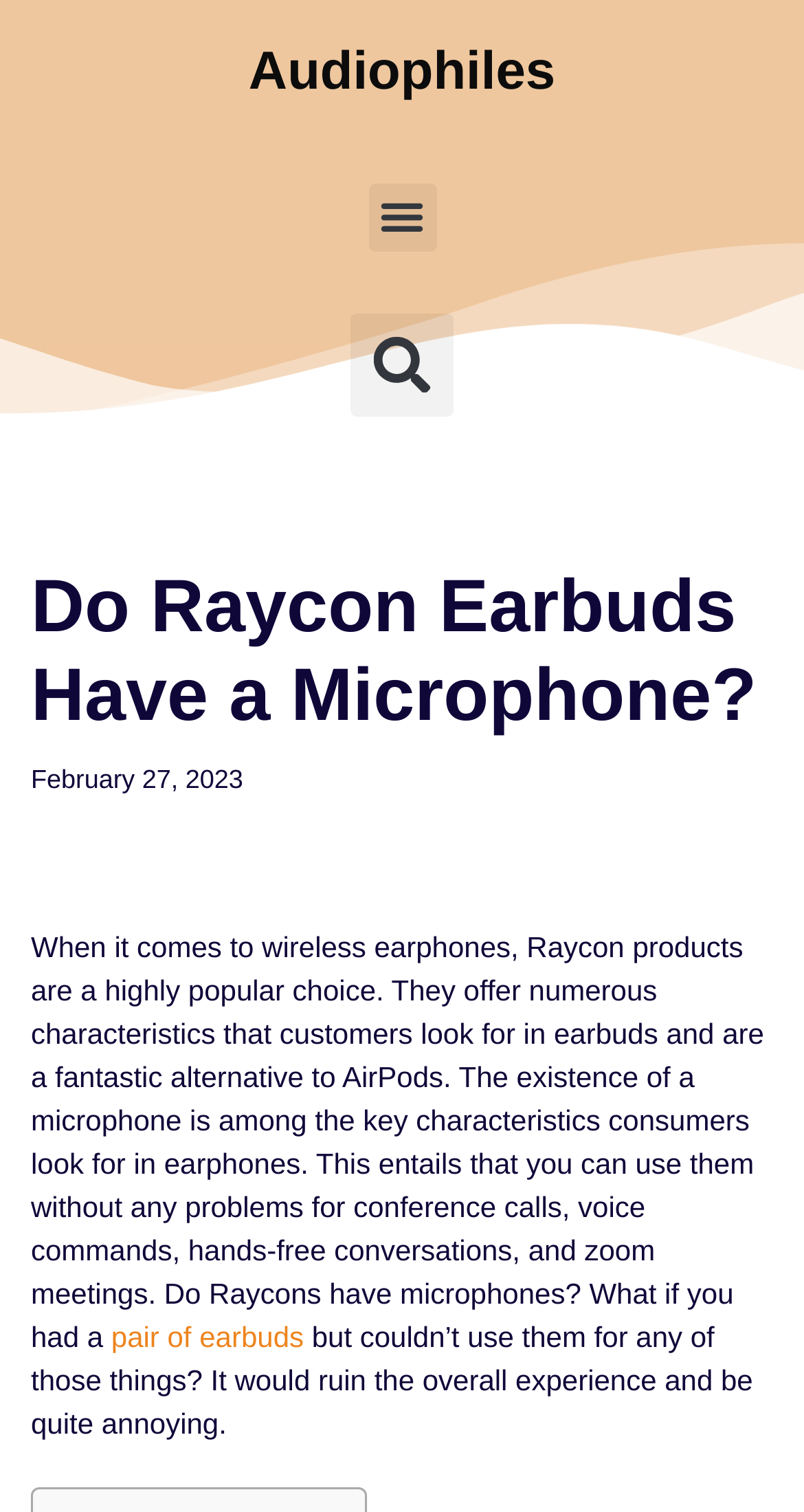Elaborate on the information and visuals displayed on the webpage.

The webpage is about Raycon earbuds, specifically discussing whether they have a microphone. At the top left of the page, there is a link to "Skip to content". Next to it, on the top right, is a link to "Audiophiles" and a button to toggle the menu. Below the menu button, there is a search bar that spans most of the width of the page.

The main content of the page starts with a heading that asks the question "Do Raycon Earbuds Have a Microphone?" Below the heading, there is a timestamp indicating that the article was published on February 27, 2023. The main text of the article follows, which discusses the importance of a microphone in earbuds, particularly for conference calls, voice commands, and hands-free conversations. The text also mentions that Raycon products are a popular alternative to AirPods.

There is a link embedded in the text, "pair of earbuds", which is positioned near the bottom of the main text. The article continues to discuss the inconvenience of not being able to use earbuds for certain tasks due to the lack of a microphone.